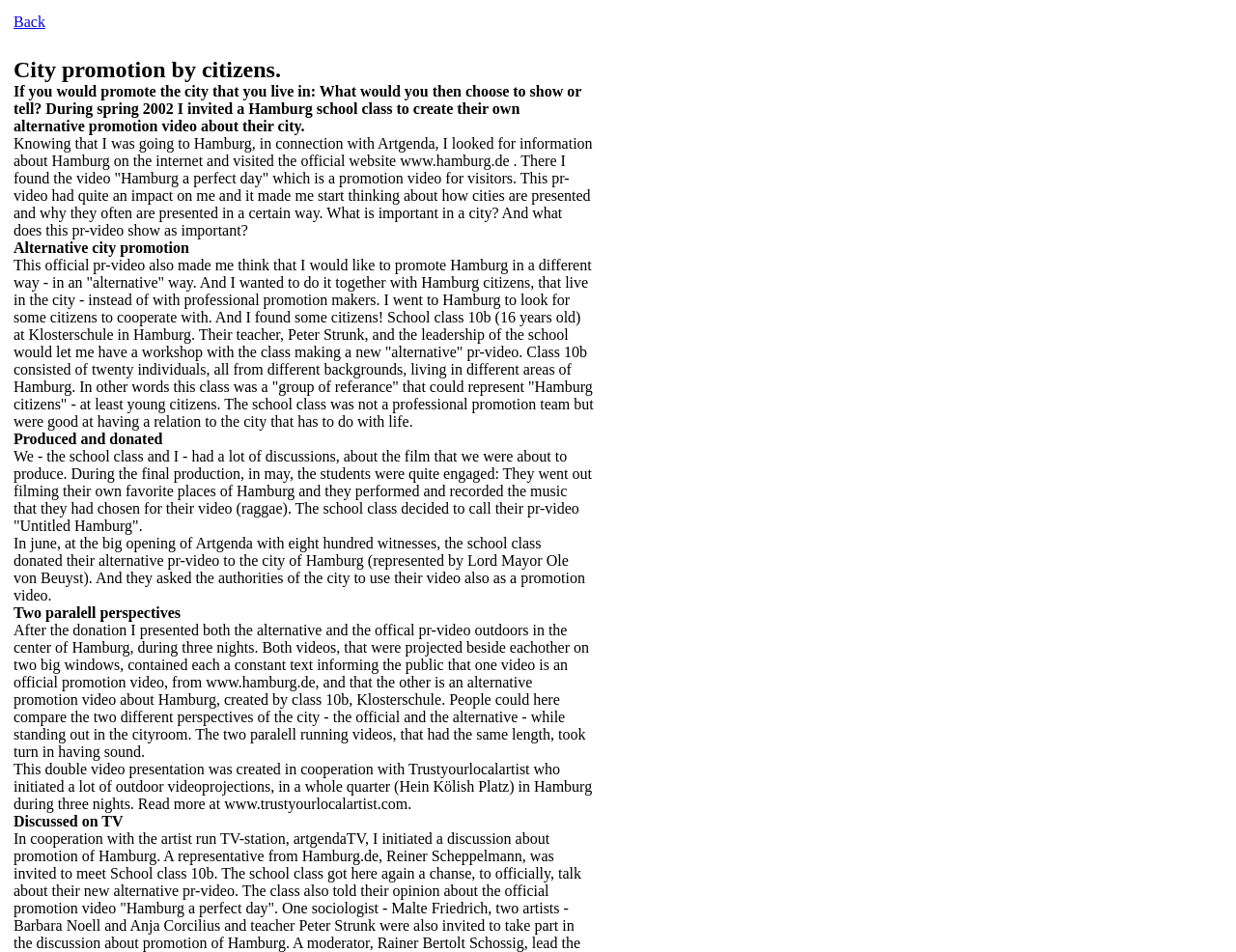Can you give a comprehensive explanation to the question given the content of the image?
How many witnesses were present at the big opening of Artgenda?

The text states 'In june, at the big opening of Artgenda with eight hundred witnesses...' which indicates that there were 800 witnesses present. This information is found in the StaticText element with the bounding box coordinates [0.011, 0.562, 0.473, 0.634].